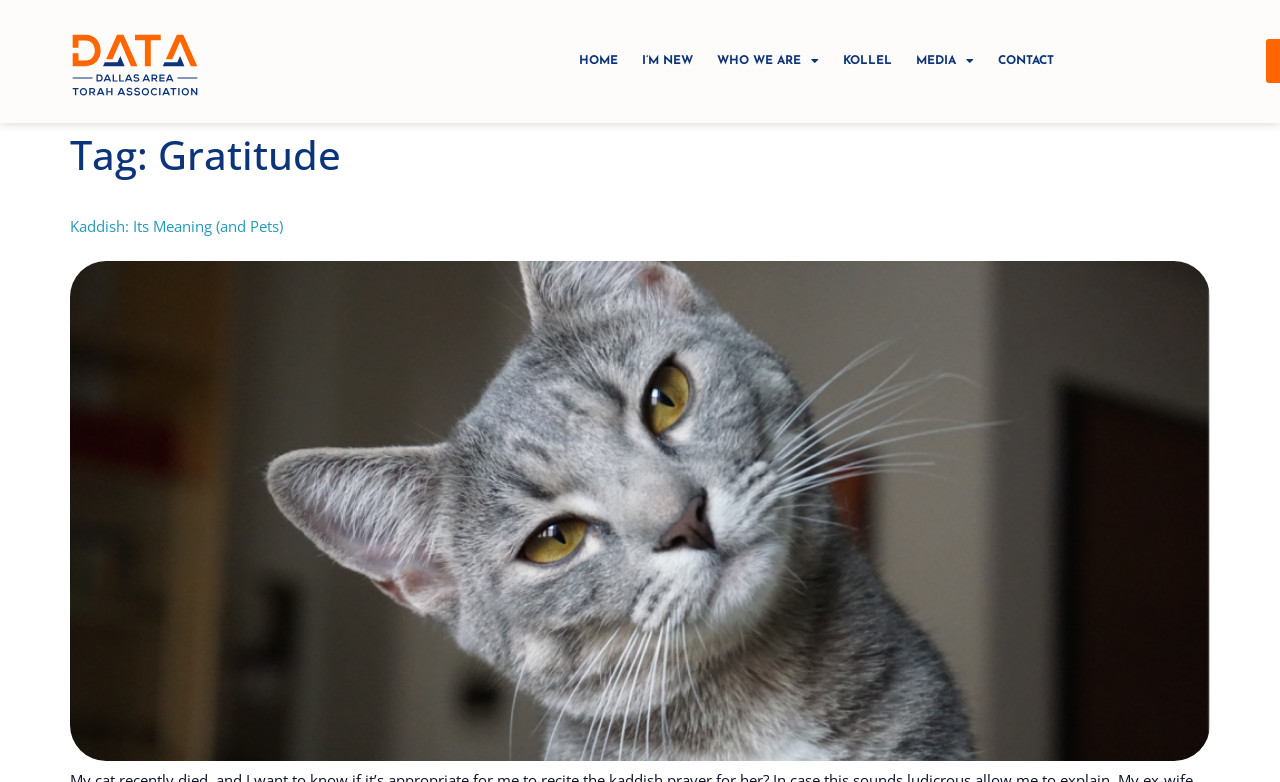Offer a detailed explanation of the webpage layout and contents.

The webpage is about the Gratitude Archives of the Dallas Area Torah Association. At the top left corner, there is a logo, which is an image linked to another webpage. Next to the logo, there is a horizontal navigation menu with six links: HOME, I'M NEW, WHO WE ARE, KOLLEL, MEDIA, and CONTACT. The WHO WE ARE and MEDIA links have dropdown menus.

Below the navigation menu, there is a header section with three headings. The main heading is "Tag: Gratitude", and below it, there is a subheading "Kaddish: Its Meaning (and Pets)". This subheading is also a link to another webpage. At the bottom of the header section, there is a small link, but its purpose is unclear.

The overall structure of the webpage is simple, with a clear navigation menu at the top and a header section that provides some information about the content of the webpage.